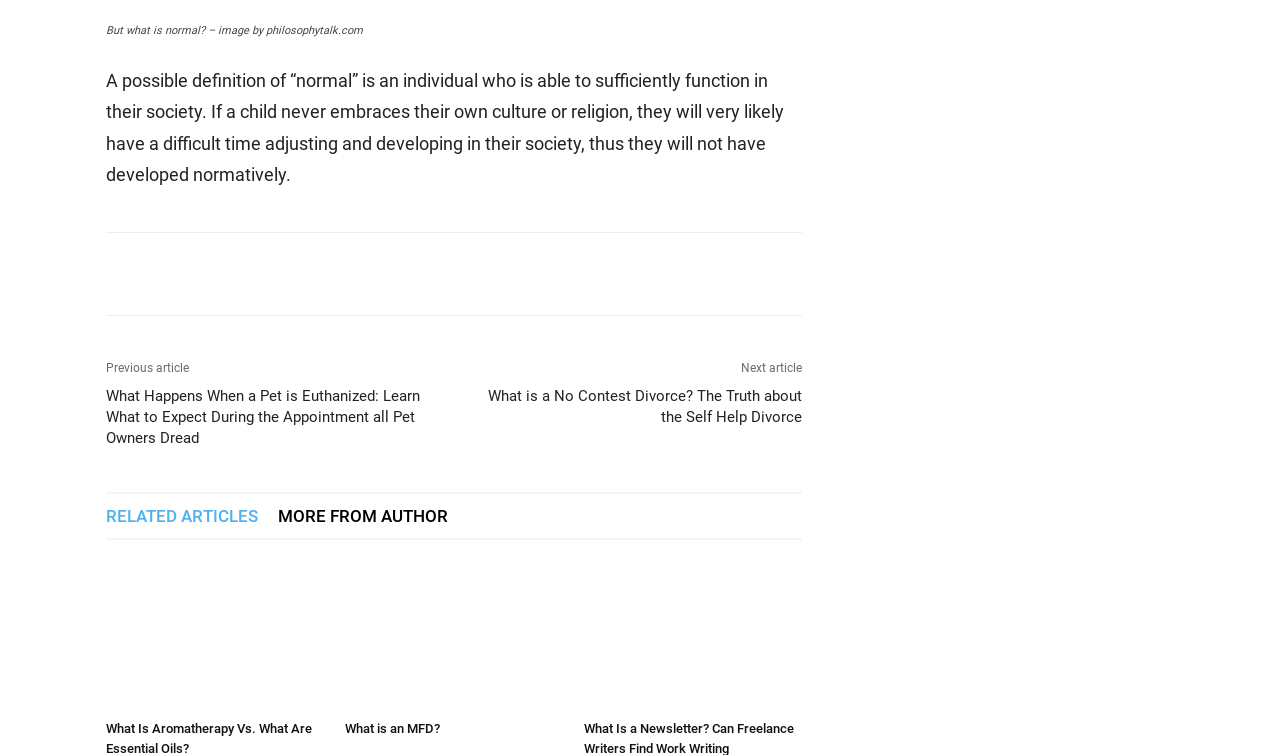Show the bounding box coordinates for the element that needs to be clicked to execute the following instruction: "Subscribe to the newsletter". Provide the coordinates in the form of four float numbers between 0 and 1, i.e., [left, top, right, bottom].

[0.456, 0.745, 0.627, 0.944]